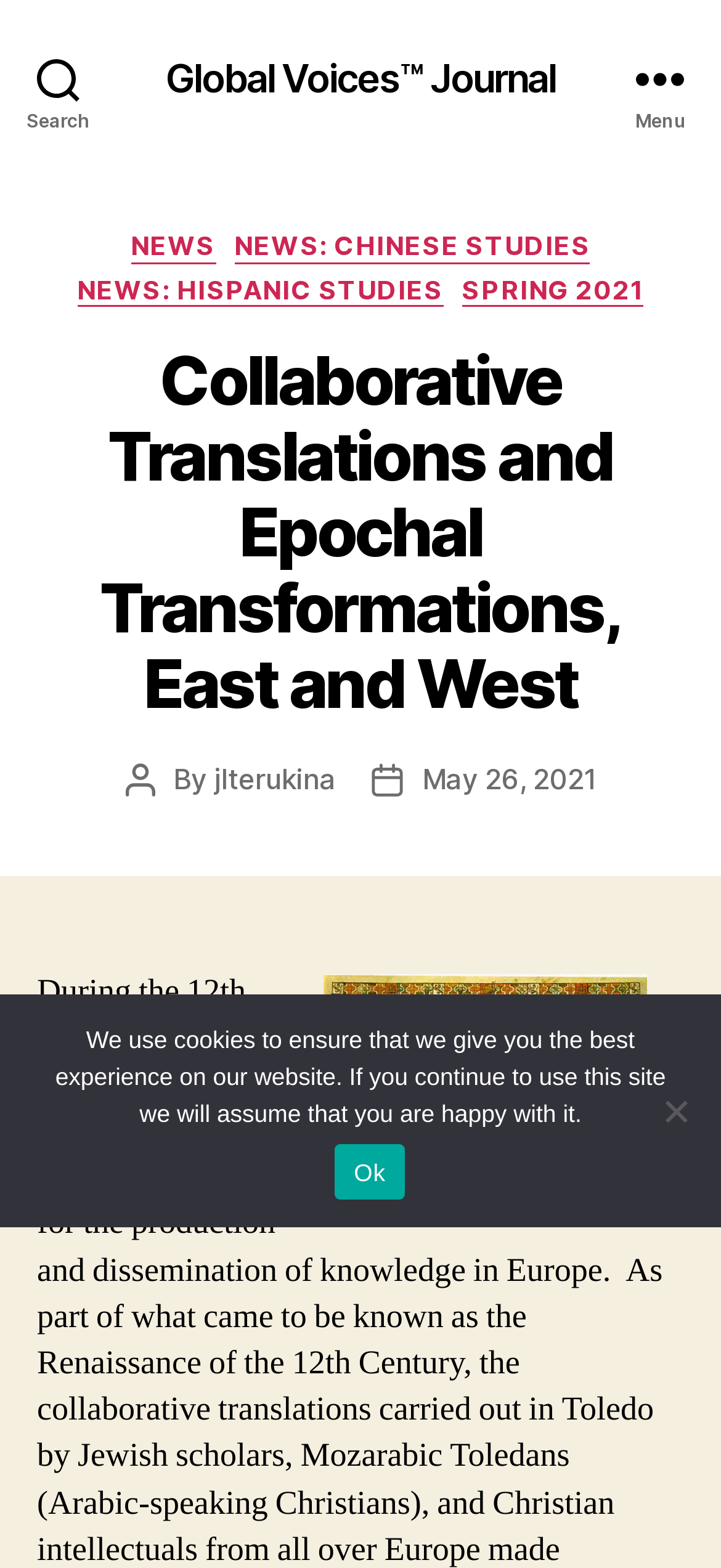Pinpoint the bounding box coordinates of the clickable element needed to complete the instruction: "Read NEWS". The coordinates should be provided as four float numbers between 0 and 1: [left, top, right, bottom].

[0.181, 0.146, 0.299, 0.168]